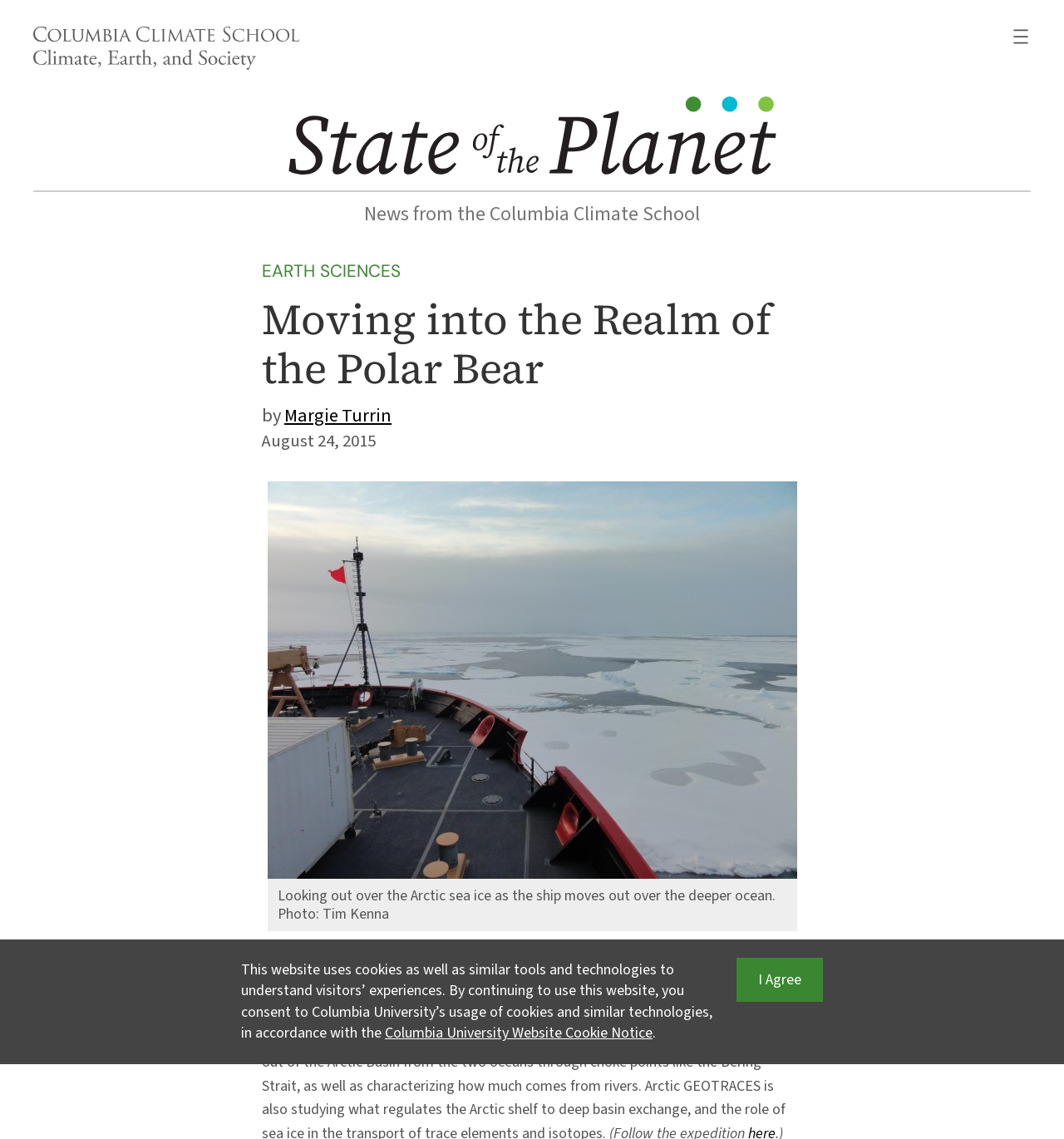Respond with a single word or phrase for the following question: 
What is the category of the article?

EARTH SCIENCES